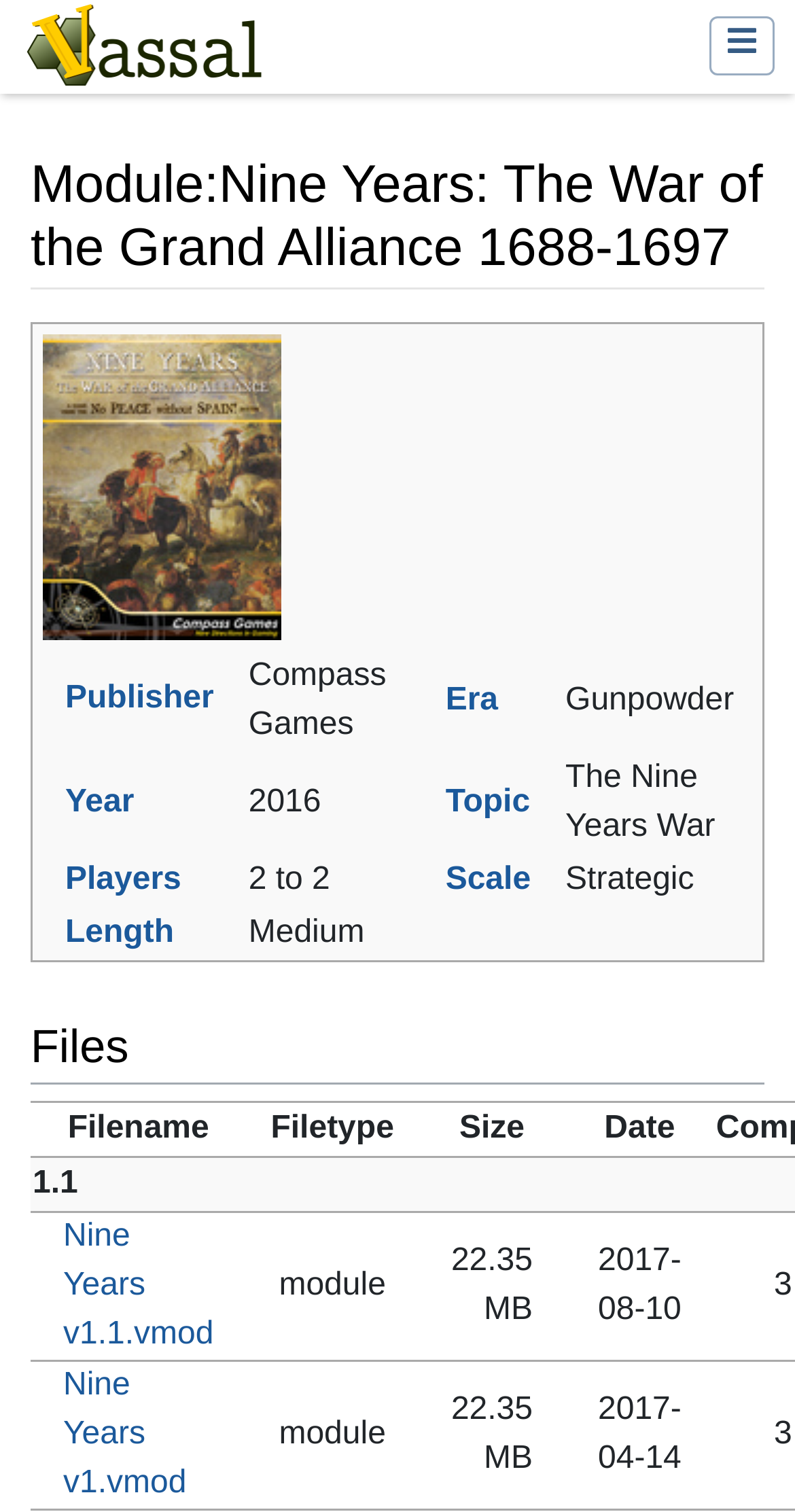Provide the text content of the webpage's main heading.

Module:Nine Years: The War of the Grand Alliance 1688-1697